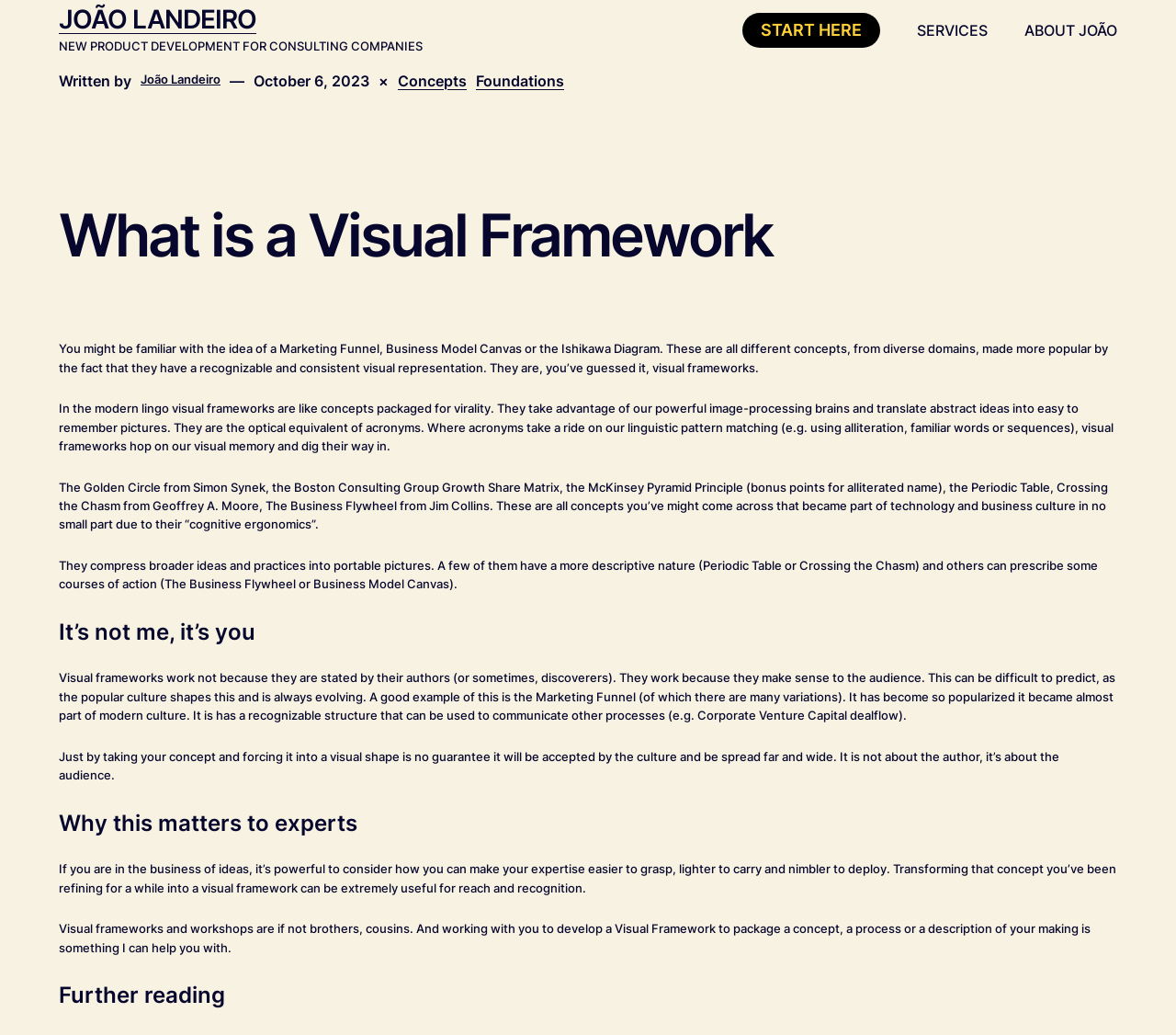Explain the webpage's layout and main content in detail.

The webpage is about the concept of a Visual Framework, written by João Landeiro. At the top, there is a heading with the author's name, "JOÃO LANDEIRO", which is also a link. Below it, there is a static text "NEW PRODUCT DEVELOPMENT FOR CONSULTING COMPANIES". 

On the top right, there is a navigation menu with three links: "START HERE", "SERVICES", and "ABOUT JOÃO". 

The main content of the page is divided into sections, each with a heading. The first section, "What is a Visual Framework", explains that visual frameworks are concepts packaged for virality, making abstract ideas easy to remember through visual representation. The text describes how visual frameworks, such as the Marketing Funnel, Business Model Canvas, and Ishikawa Diagram, have become popular due to their recognizable and consistent visual representation.

The next section, "It’s not me, it’s you", discusses how visual frameworks work because they make sense to the audience, not just because of their authors. The text uses the example of the Marketing Funnel, which has become part of modern culture.

The following section, "Why this matters to experts", explains the importance of visual frameworks for experts in the business of ideas. It suggests that transforming concepts into visual frameworks can make them easier to grasp, lighter to carry, and nimbler to deploy.

Finally, there is a section "Further reading" at the bottom of the page. Throughout the page, there are several links to other concepts, such as "Concepts", "Foundations", and "SERVICES", which are scattered among the text.